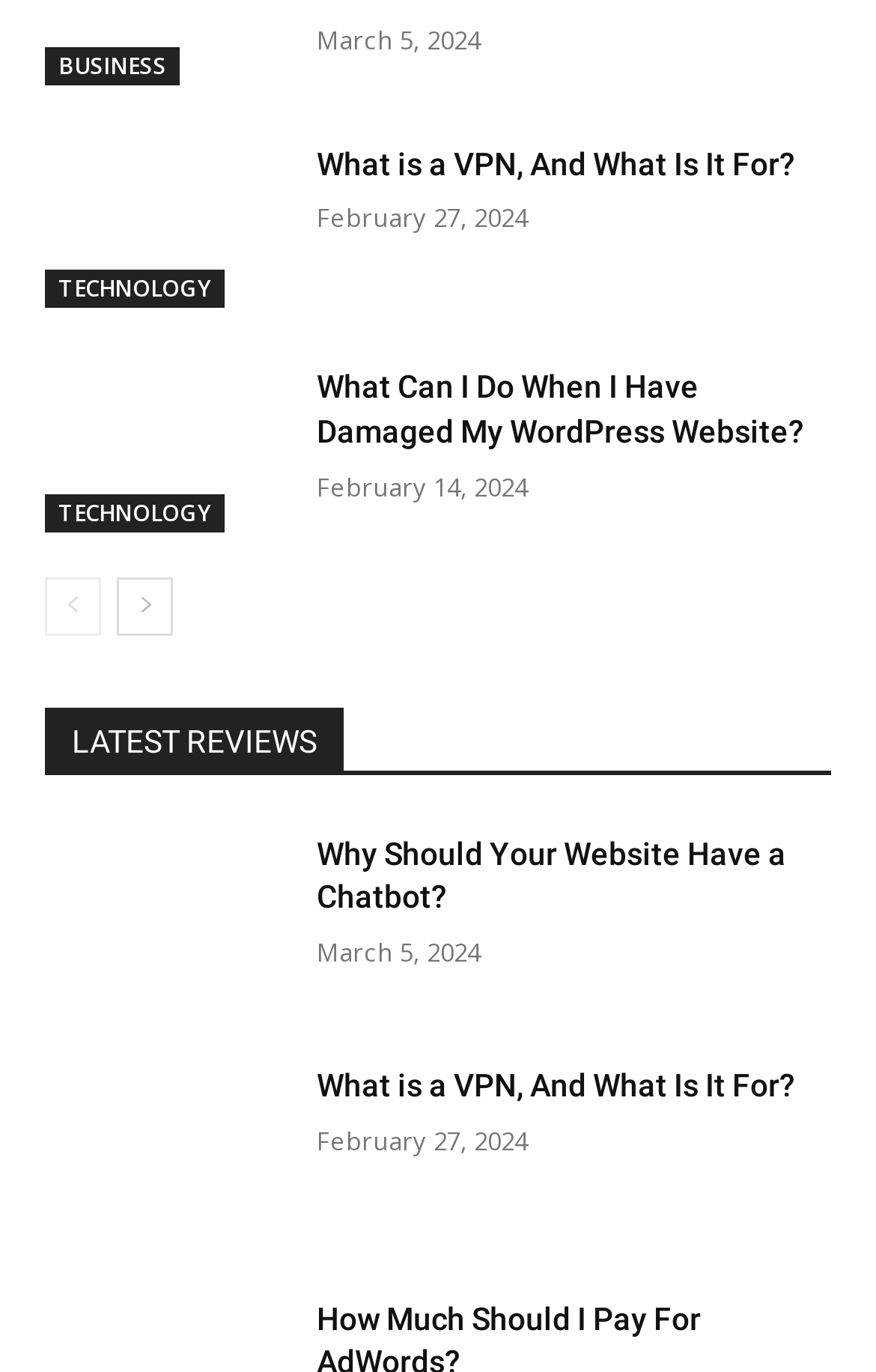Locate the bounding box of the user interface element based on this description: "TECHNOLOGY".

[0.051, 0.36, 0.256, 0.388]